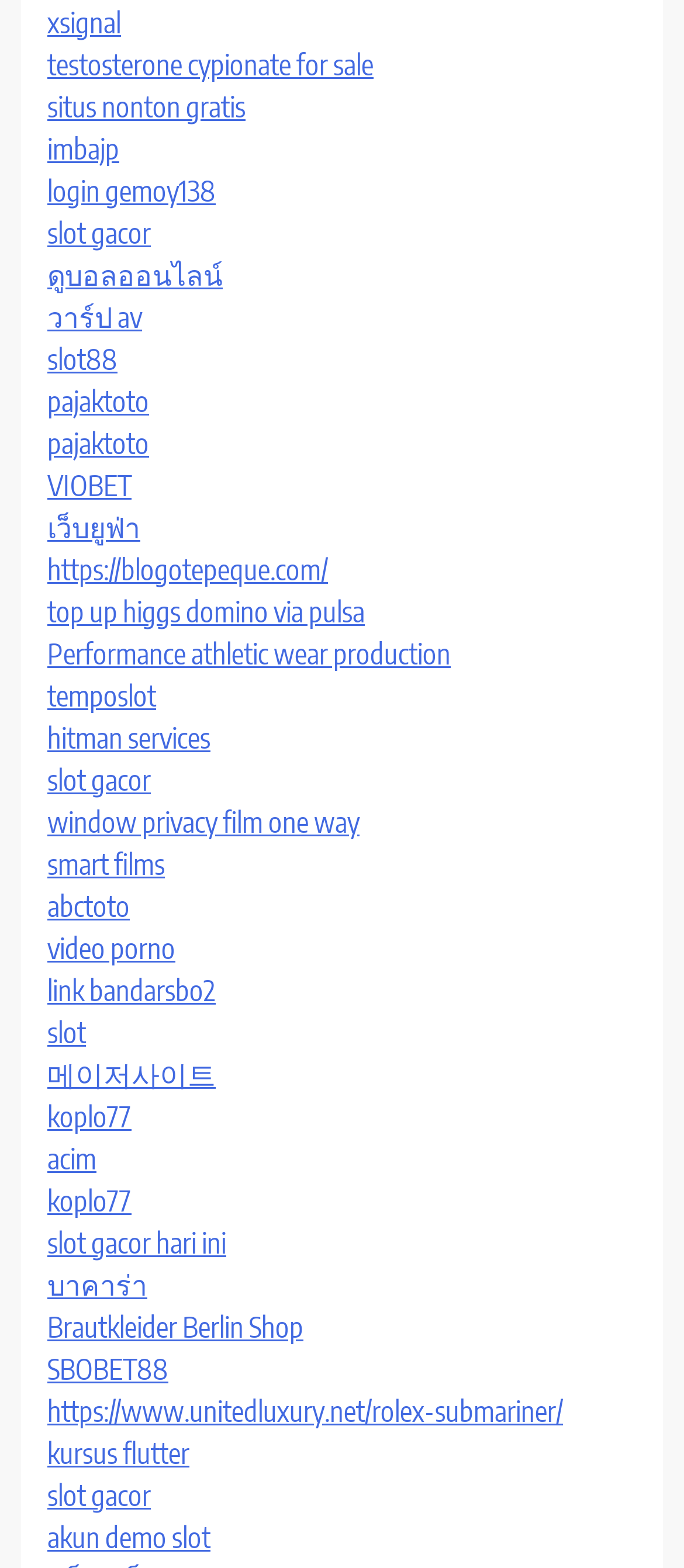Are there any links with non-English text?
Use the screenshot to answer the question with a single word or phrase.

Yes